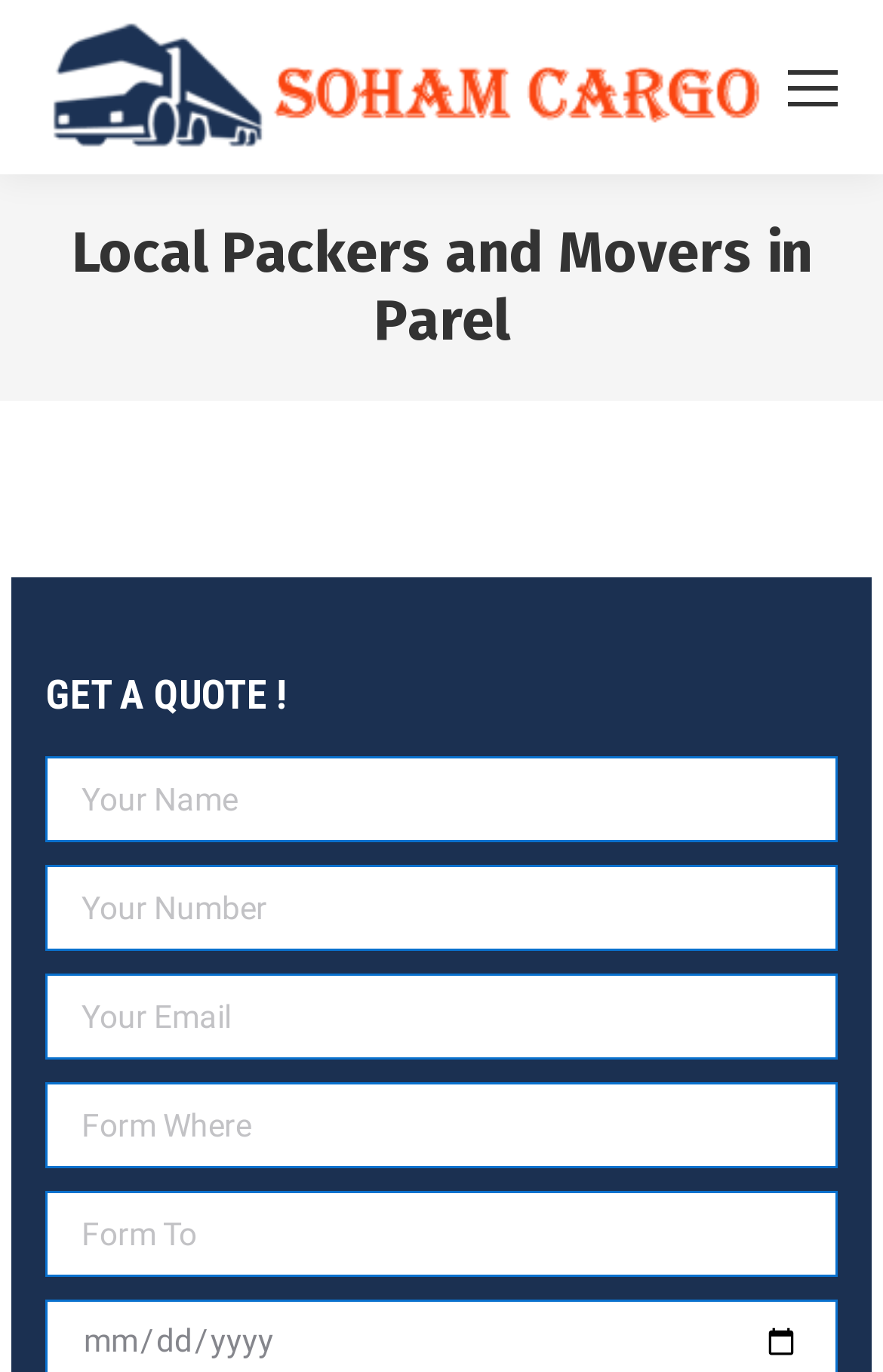Find the bounding box coordinates of the element's region that should be clicked in order to follow the given instruction: "Click the 'Show date picker' button". The coordinates should consist of four float numbers between 0 and 1, i.e., [left, top, right, bottom].

[0.862, 0.963, 0.908, 0.993]